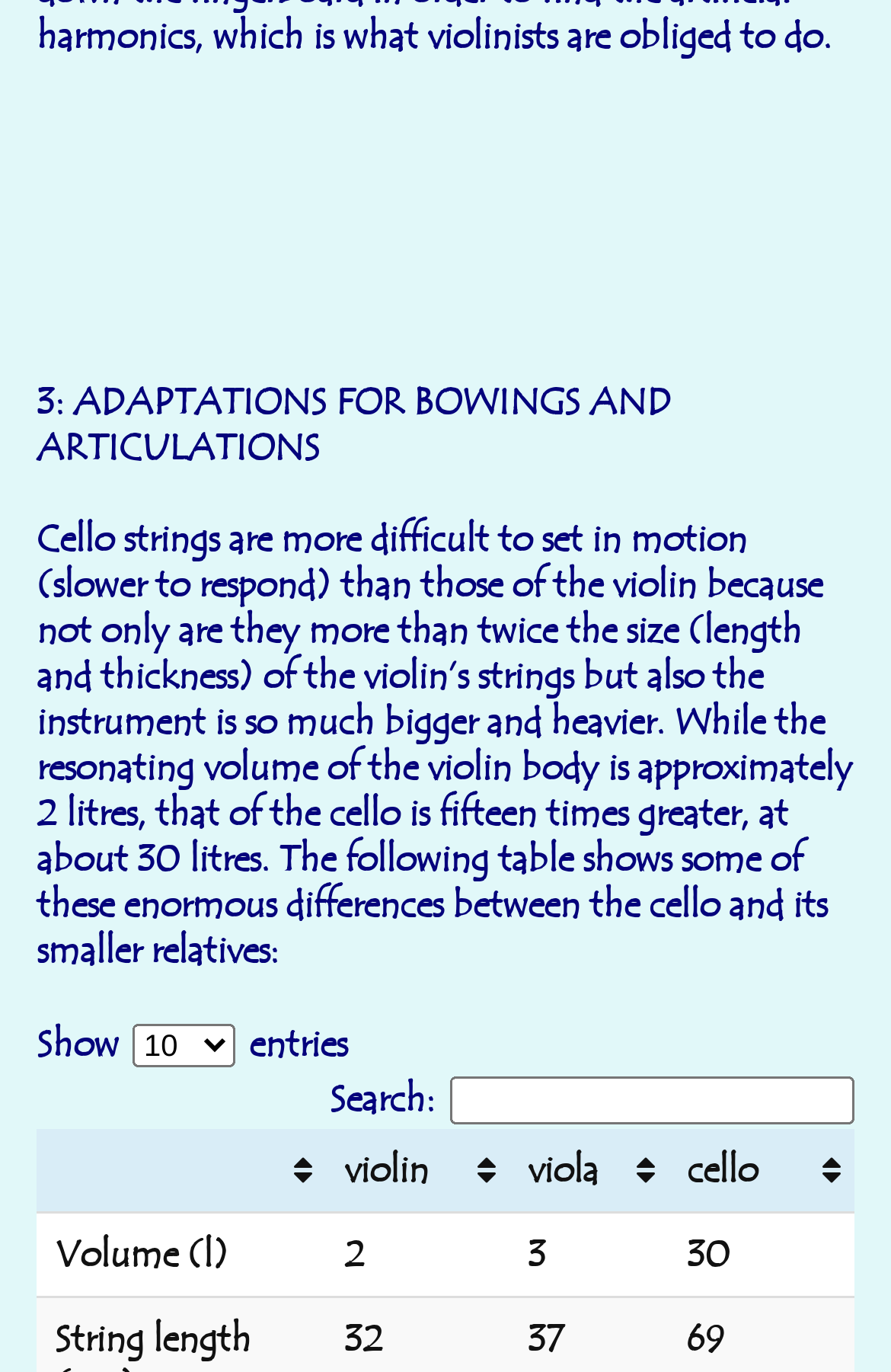What is the volume of the violin body?
From the details in the image, answer the question comprehensively.

The question is asking about the volume of the violin body. According to the text, 'While the resonating volume of the violin body is approximately 2 litres...', so the answer is 2 litres.